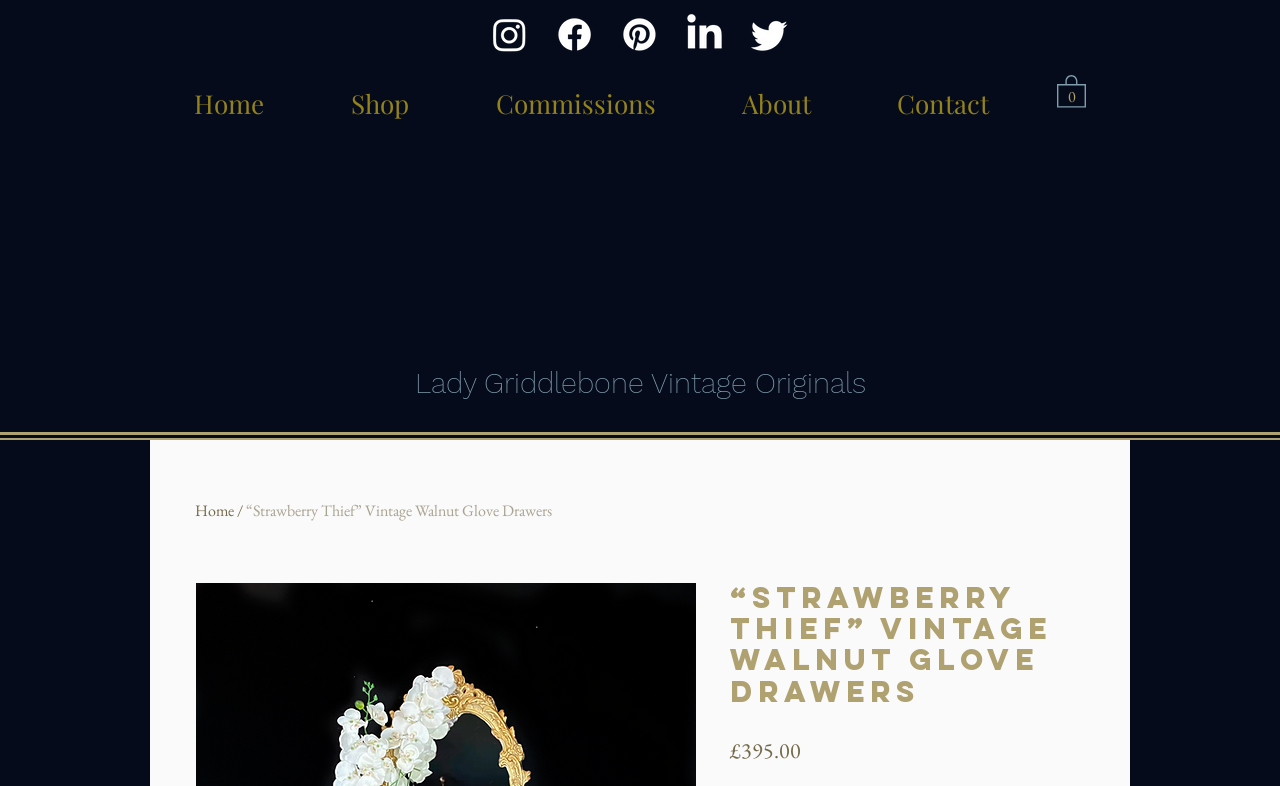How many items are in the cart?
Using the image, respond with a single word or phrase.

0